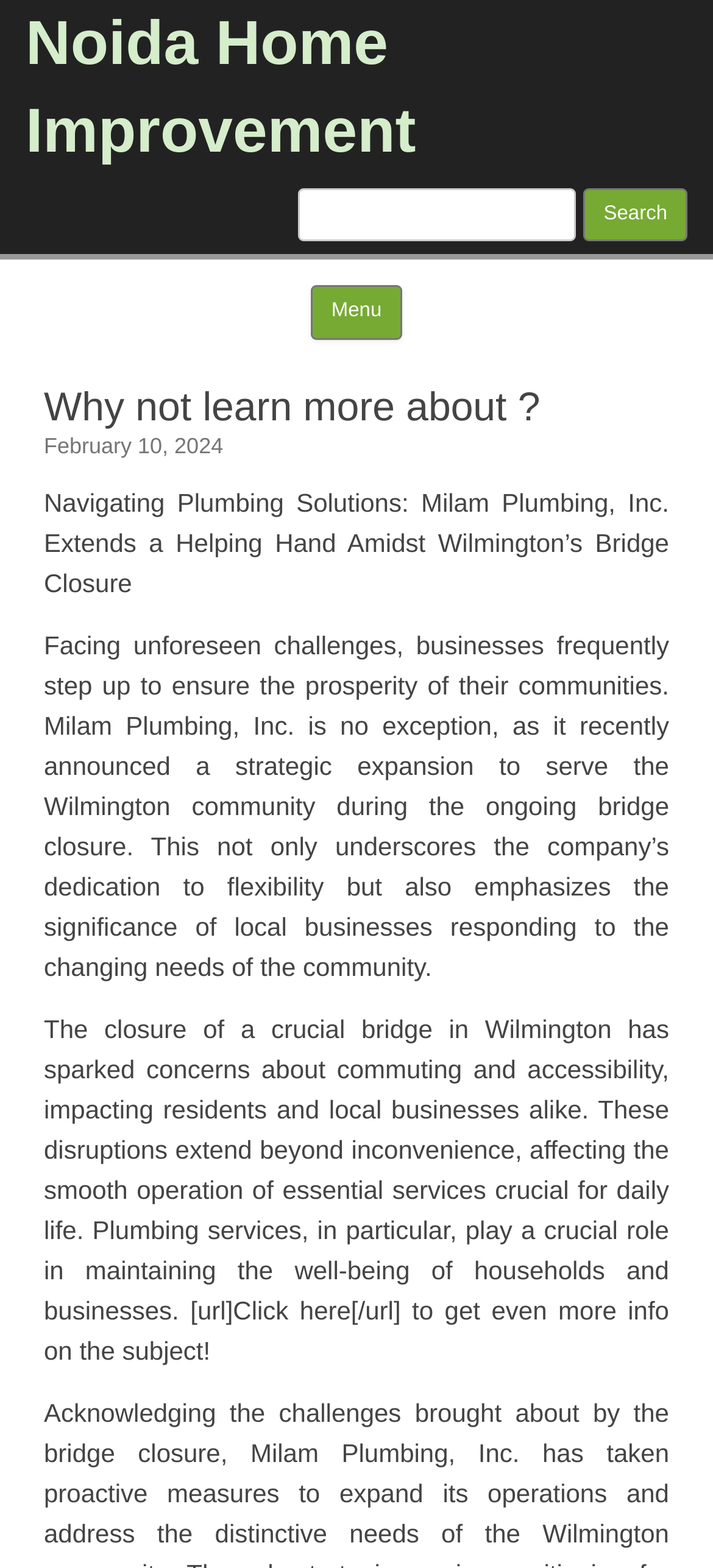What is the date mentioned in the article?
Answer briefly with a single word or phrase based on the image.

February 10, 2024